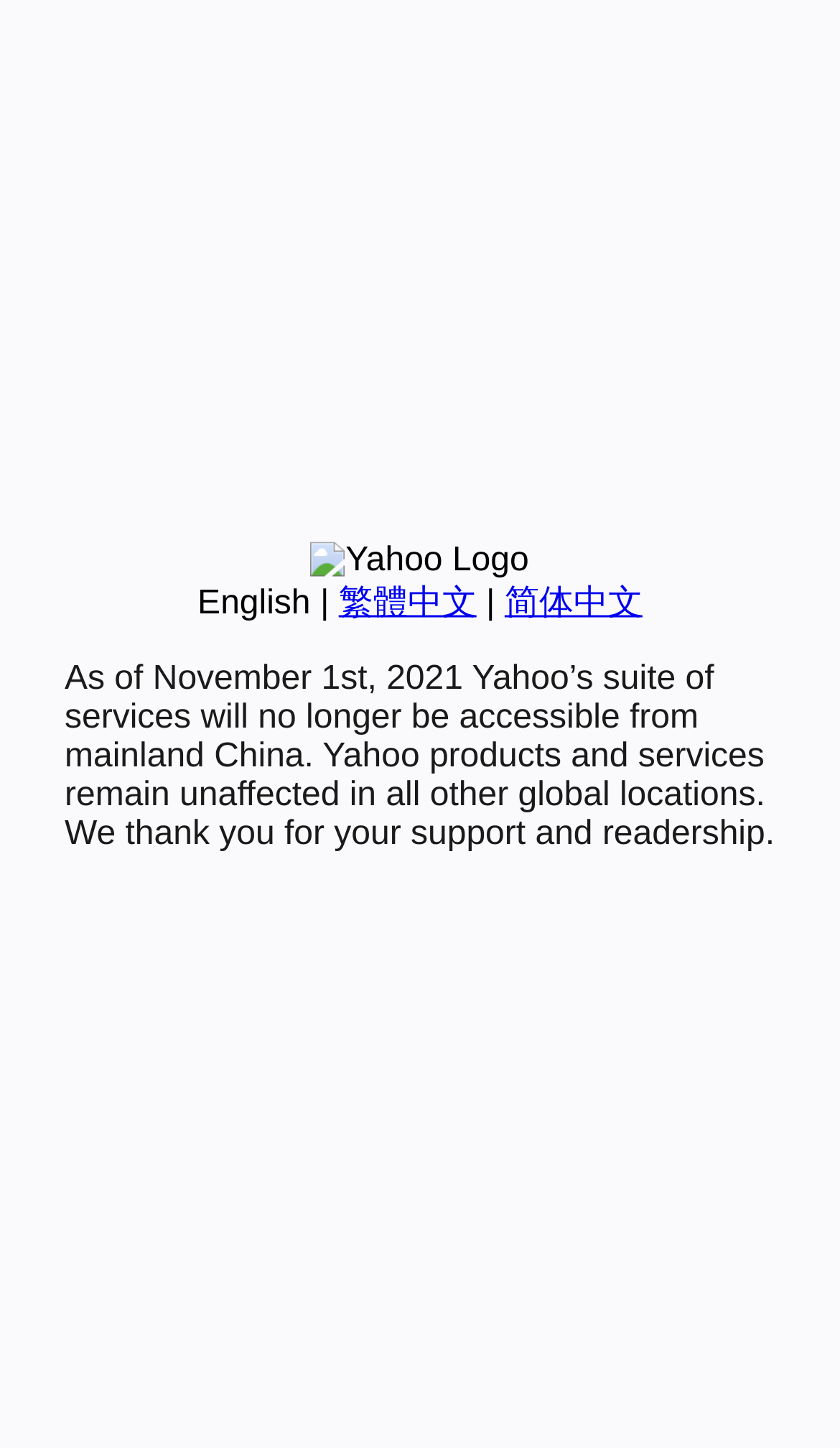Bounding box coordinates should be provided in the format (top-left x, top-left y, bottom-right x, bottom-right y) with all values between 0 and 1. Identify the bounding box for this UI element: 繁體中文

[0.403, 0.404, 0.567, 0.429]